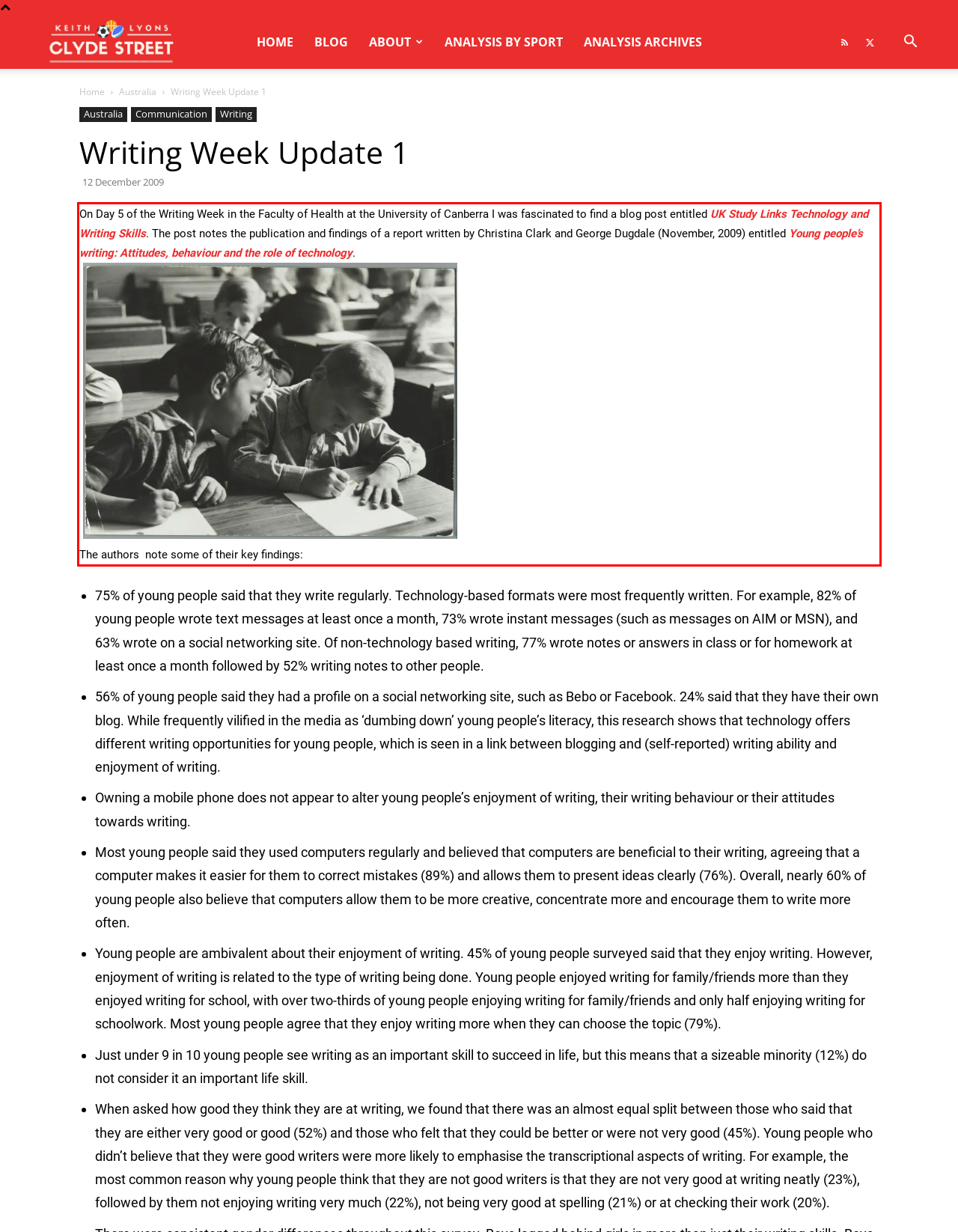Please examine the webpage screenshot containing a red bounding box and use OCR to recognize and output the text inside the red bounding box.

On Day 5 of the Writing Week in the Faculty of Health at the University of Canberra I was fascinated to find a blog post entitled UK Study Links Technology and Writing Skills. The post notes the publication and findings of a report written by Christina Clark and George Dugdale (November, 2009) entitled Young people’s writing: Attitudes, behaviour and the role of technology. The authors note some of their key findings: